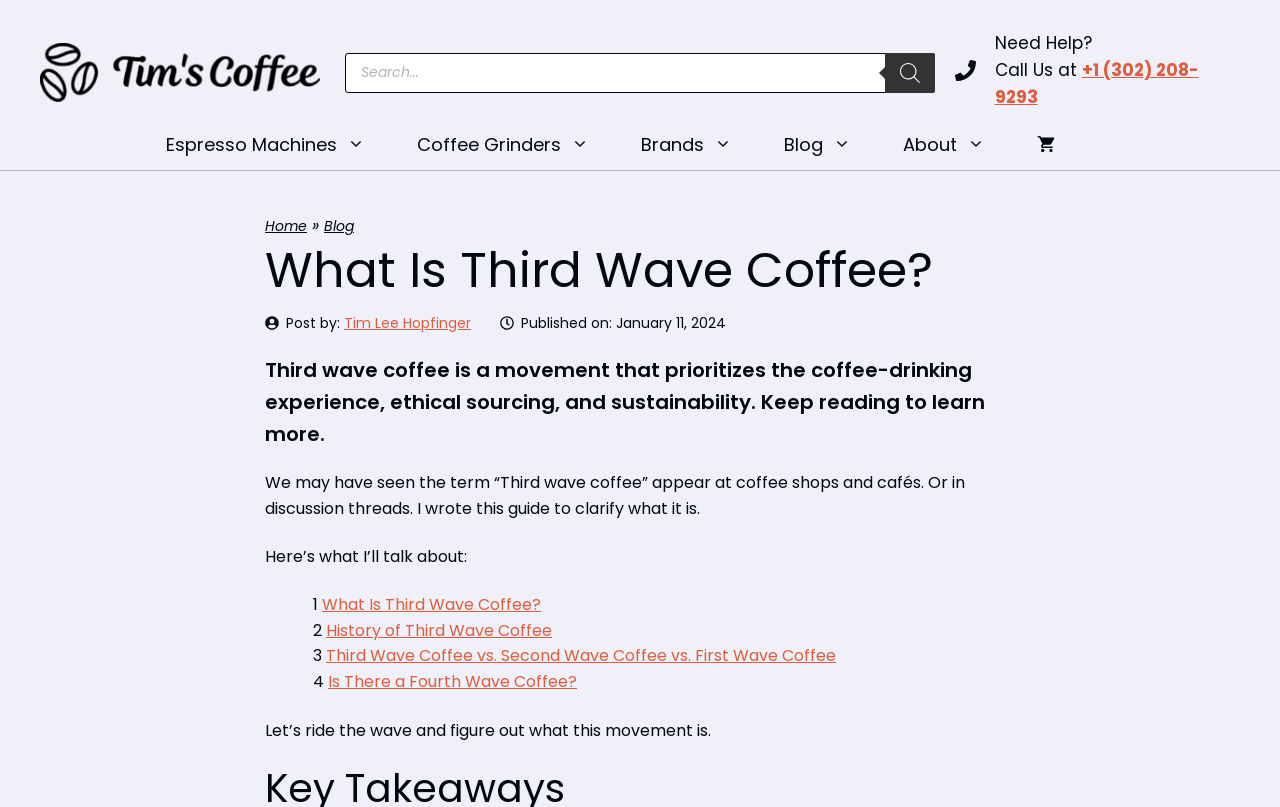Based on the provided description, "parent_node: Products search aria-label="Search"", find the bounding box of the corresponding UI element in the screenshot.

[0.691, 0.065, 0.73, 0.115]